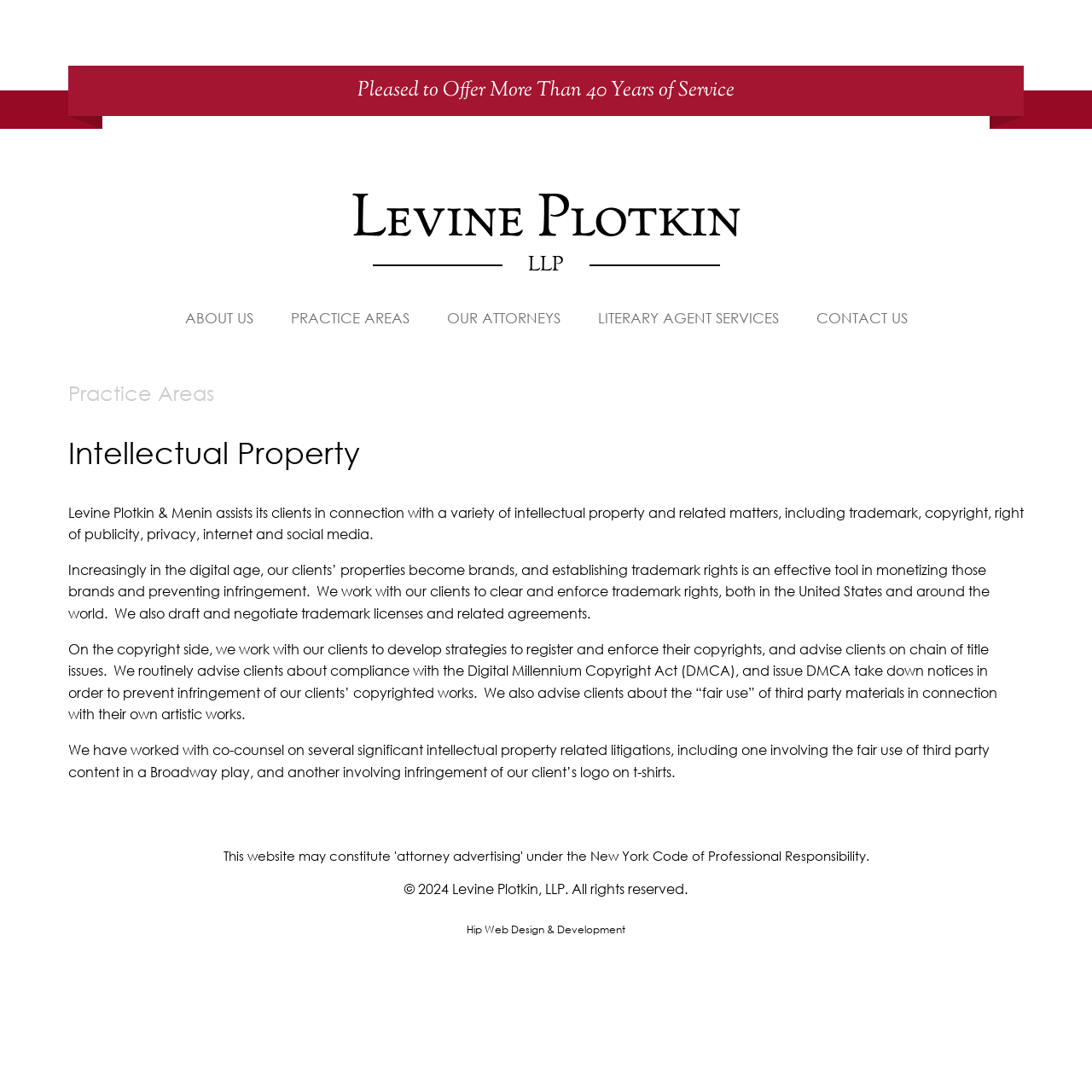Generate a thorough caption that explains the contents of the webpage.

The webpage is about Intellectual Property services offered by Levine Plotkin LLP. At the top, there is a heading that reads "Pleased to Offer More Than 40 Years of Service". Below this, there is a row of links to different sections of the website, including "ABOUT US", "PRACTICE AREAS", "OUR ATTORNEYS", "LITERARY AGENT SERVICES", and "CONTACT US". 

The main content of the page is divided into two sections. On the left, there is a heading "Practice Areas" with a link to the same section. On the right, there is a heading "Intellectual Property" followed by a detailed article about the services offered by Levine Plotkin LLP in this area. The article is divided into three paragraphs, each describing a different aspect of intellectual property services, including trademark, copyright, and related matters.

At the bottom of the page, there is a footer section with copyright information, including the year 2024 and a statement "All rights reserved". There are also links to Levine Plotkin LLP and Hip Web Design & Development, which opens in a new window.